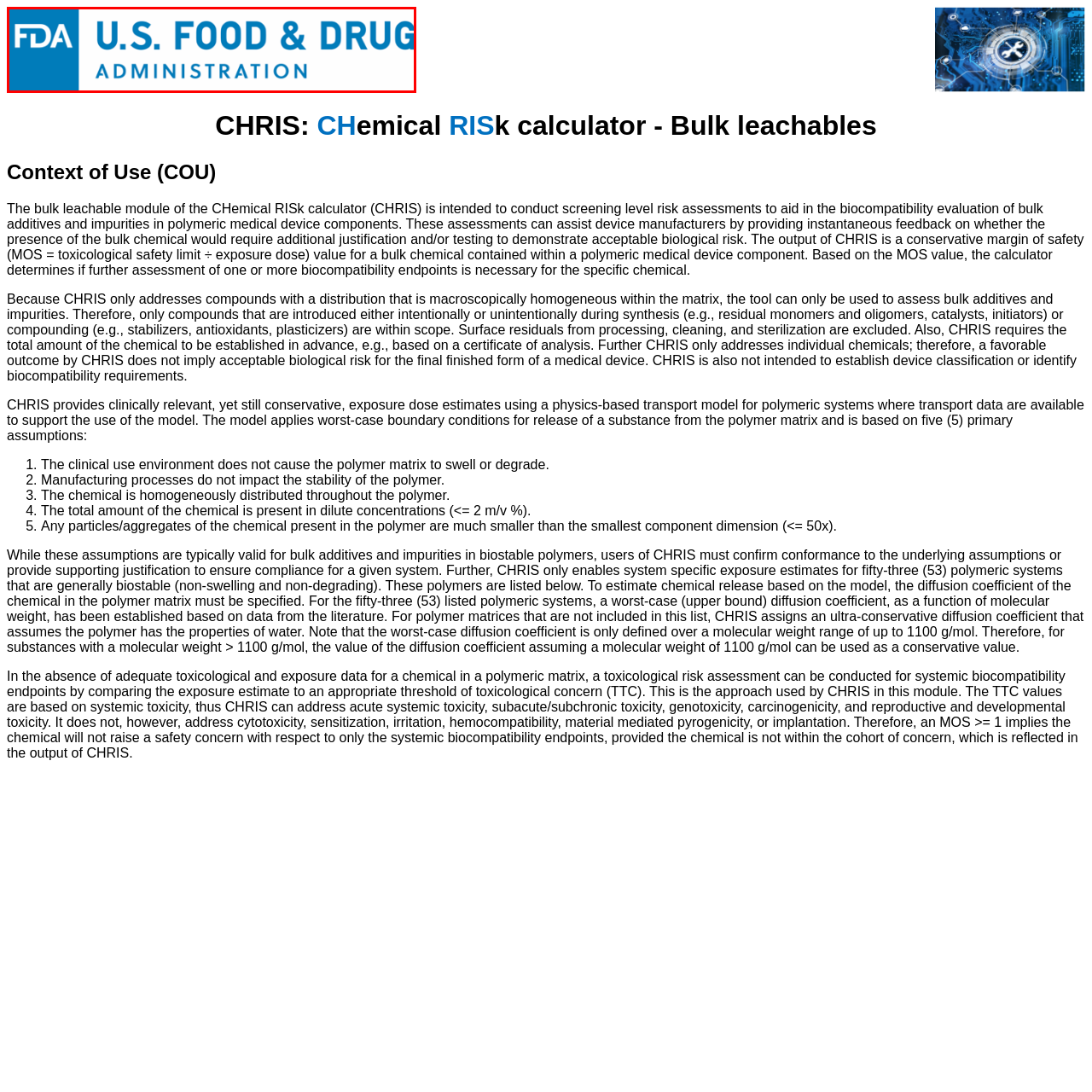What is the purpose of the CHemical RISk calculator (CHRIS)?  
Observe the image highlighted by the red bounding box and supply a detailed response derived from the visual information in the image.

The CHemical RISk calculator (CHRIS) is a tool that aids manufacturers in assessing biological risks associated with polymeric medical device components, which is an important aspect of the FDA's regulatory oversight and public trust.